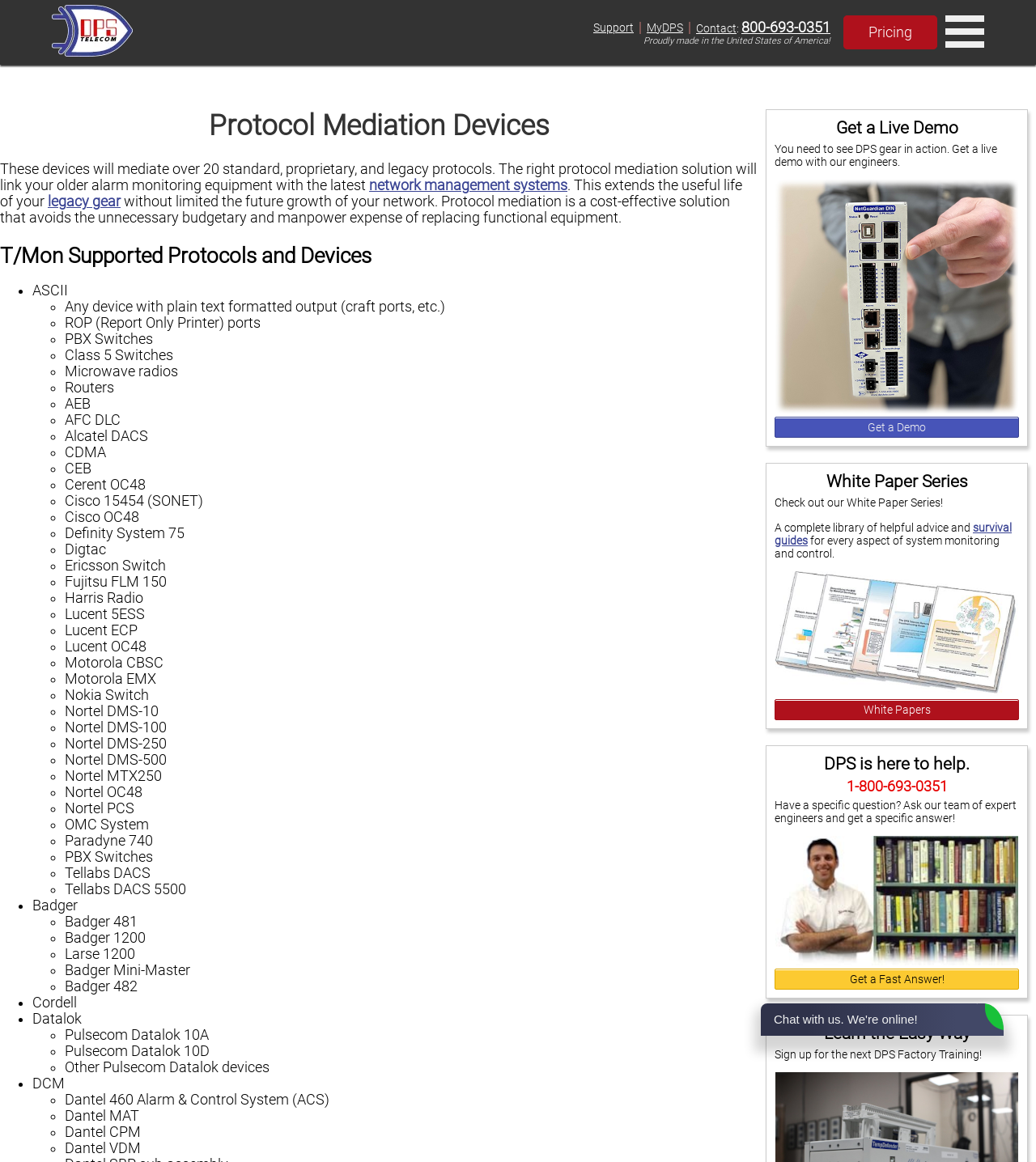Determine the bounding box coordinates for the UI element described. Format the coordinates as (top-left x, top-left y, bottom-right x, bottom-right y) and ensure all values are between 0 and 1. Element description: Get a Fast Answer!

[0.748, 0.833, 0.984, 0.852]